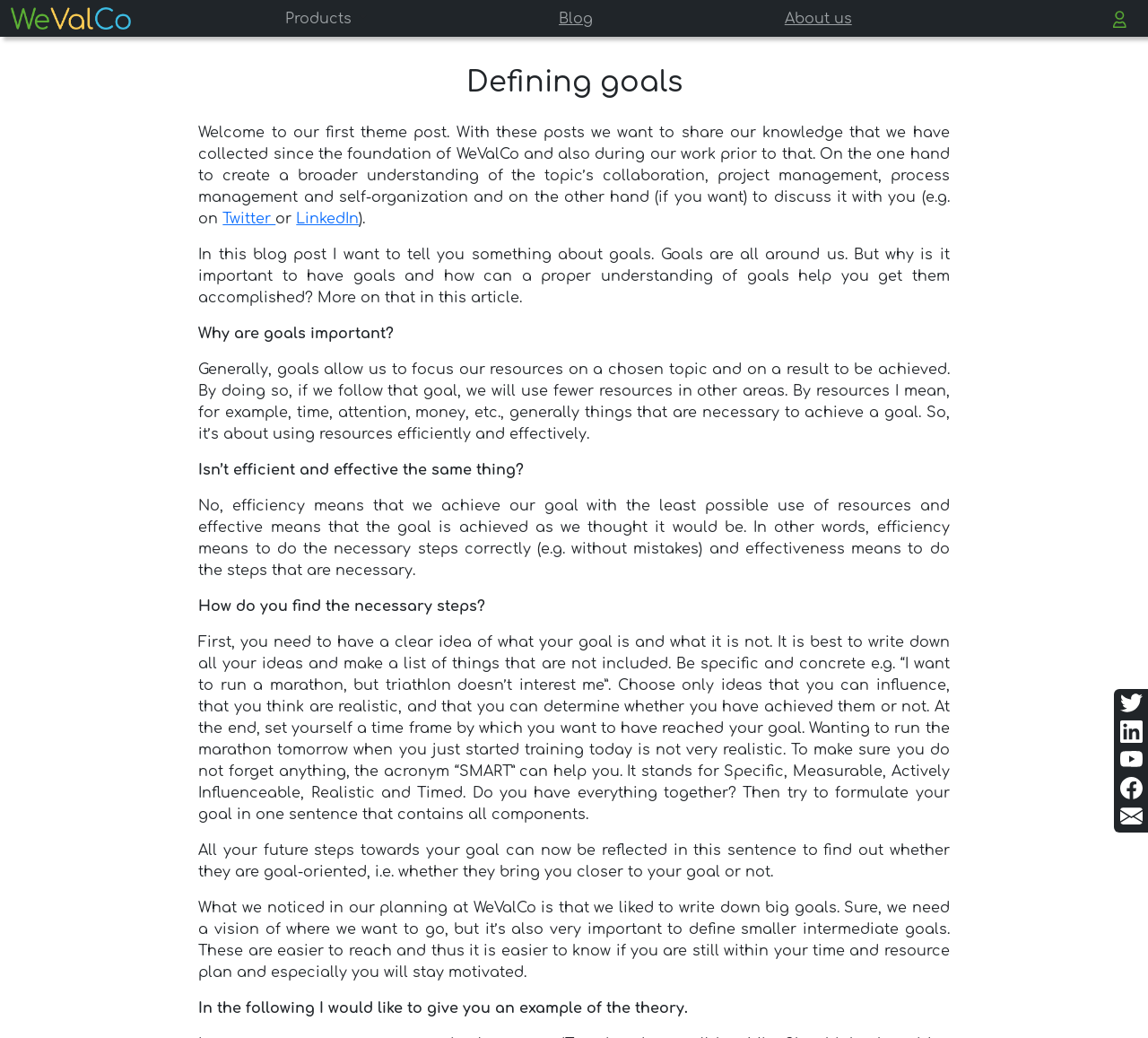Produce an extensive caption that describes everything on the webpage.

This webpage is about WeValCo, a company that values cooperation. At the top left corner, there is a logo of WeValCo, and at the top right corner, there is a login button with an icon. Below the logo, there is a navigation menu with links to "Products", "Blog", and "About us". 

The main content of the webpage is a blog post titled "Defining goals". The post starts with a welcome message and an introduction to the topic of collaboration, project management, process management, and self-organization. There are also links to Twitter and LinkedIn at the top of the post.

The blog post discusses the importance of goals, how they help focus resources, and the difference between efficiency and effectiveness. It also provides guidance on how to find the necessary steps to achieve a goal, including setting a clear idea of what the goal is, making a list of things that are not included, and using the "SMART" acronym to ensure the goal is specific, measurable, actively influenceable, realistic, and timed.

The post continues with a discussion on how to define smaller intermediate goals, which are easier to reach and help stay motivated. There is also an example of the theory provided in the following section.

At the bottom right corner of the webpage, there are several links with icons, but their purposes are not specified.